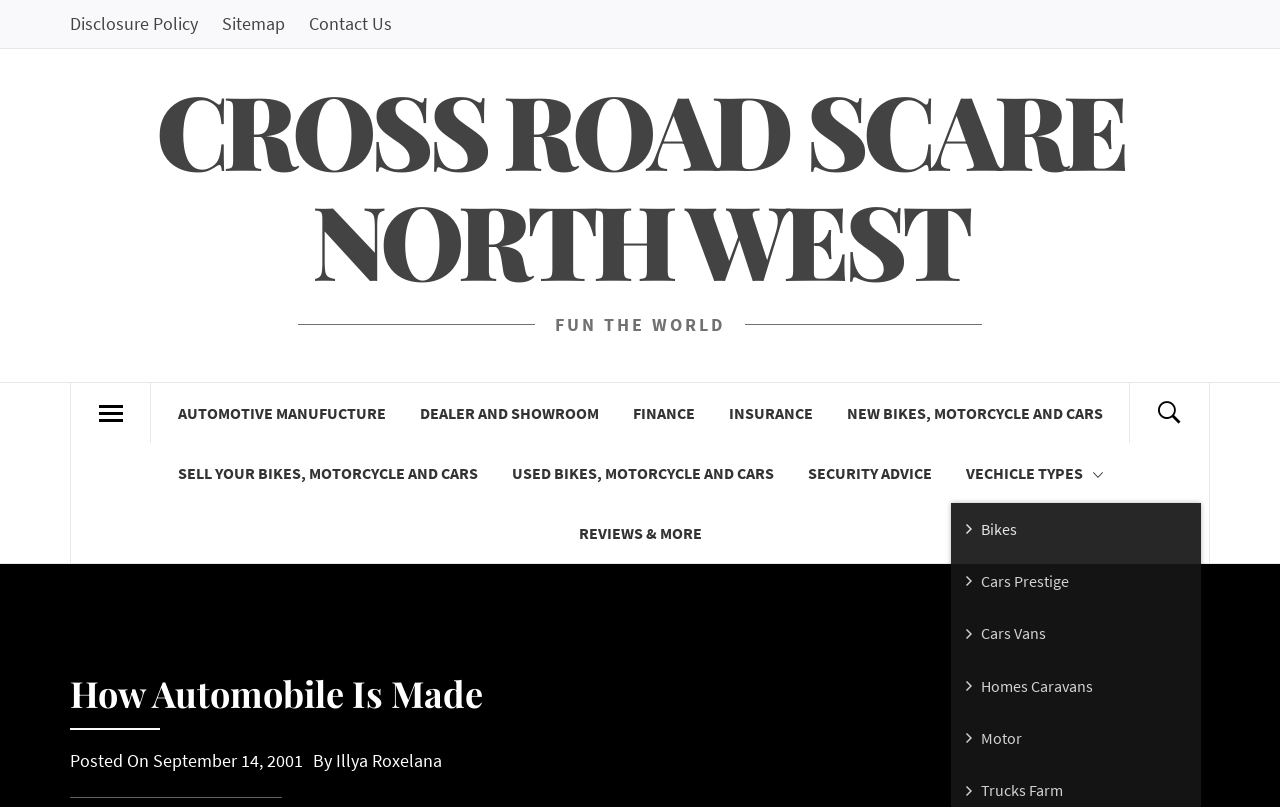Give a complete and precise description of the webpage's appearance.

This webpage appears to be a blog or article page, with a focus on the automotive industry. At the top left corner, there are several links, including "Skip to content", "Disclosure Policy", "Sitemap", and "Contact Us". Below these links, there is a layout table that spans most of the page width.

In the top section of the layout table, there is a prominent link "CROSS ROAD SCARE NORTH WEST" with a large font size, followed by a static text "FUN THE WORLD". Below this section, there are several links arranged horizontally, including "AUTOMOTIVE MANUFUCTURE", "DEALER AND SHOWROOM", "FINANCE", "INSURANCE", "NEW BIKES, MOTORCYCLE AND CARS", "SELL YOUR BIKES, MOTORCYCLE AND CARS", "USED BIKES, MOTORCYCLE AND CARS", "SECURITY ADVICE", and "VECHICLE TYPES" with an icon. These links are likely categories or topics related to the automotive industry.

To the right of these links, there is a small icon link. Below the horizontal links, there is another link "REVIEWS & MORE". The main heading of the page, "How Automobile Is Made", is located near the bottom of the page, above a section that appears to be a blog post or article. This section includes a static text "Posted On", followed by a link to the date "September 14, 2001", and another static text "By" followed by a link to the author's name "Illya Roxelana".